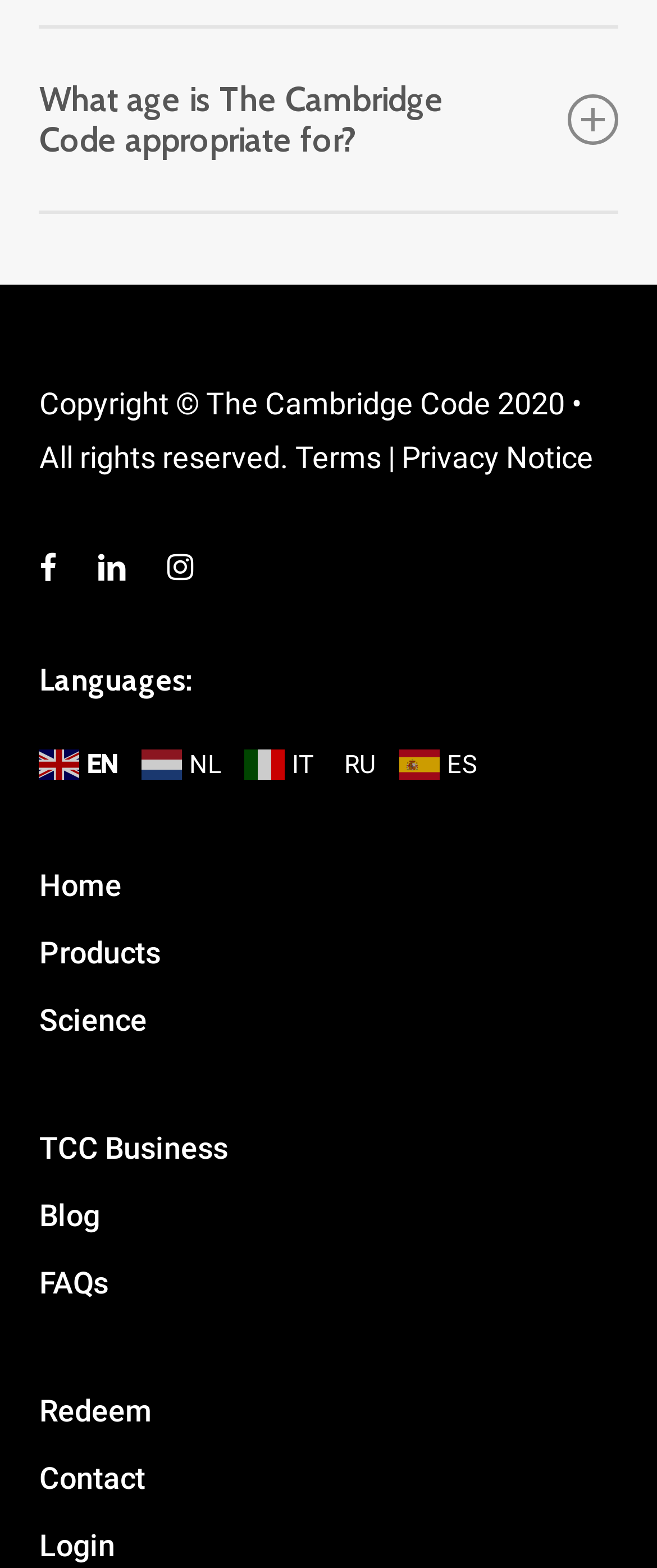Please identify the bounding box coordinates of the element that needs to be clicked to perform the following instruction: "Go to the 'Home' page".

[0.06, 0.554, 0.186, 0.576]